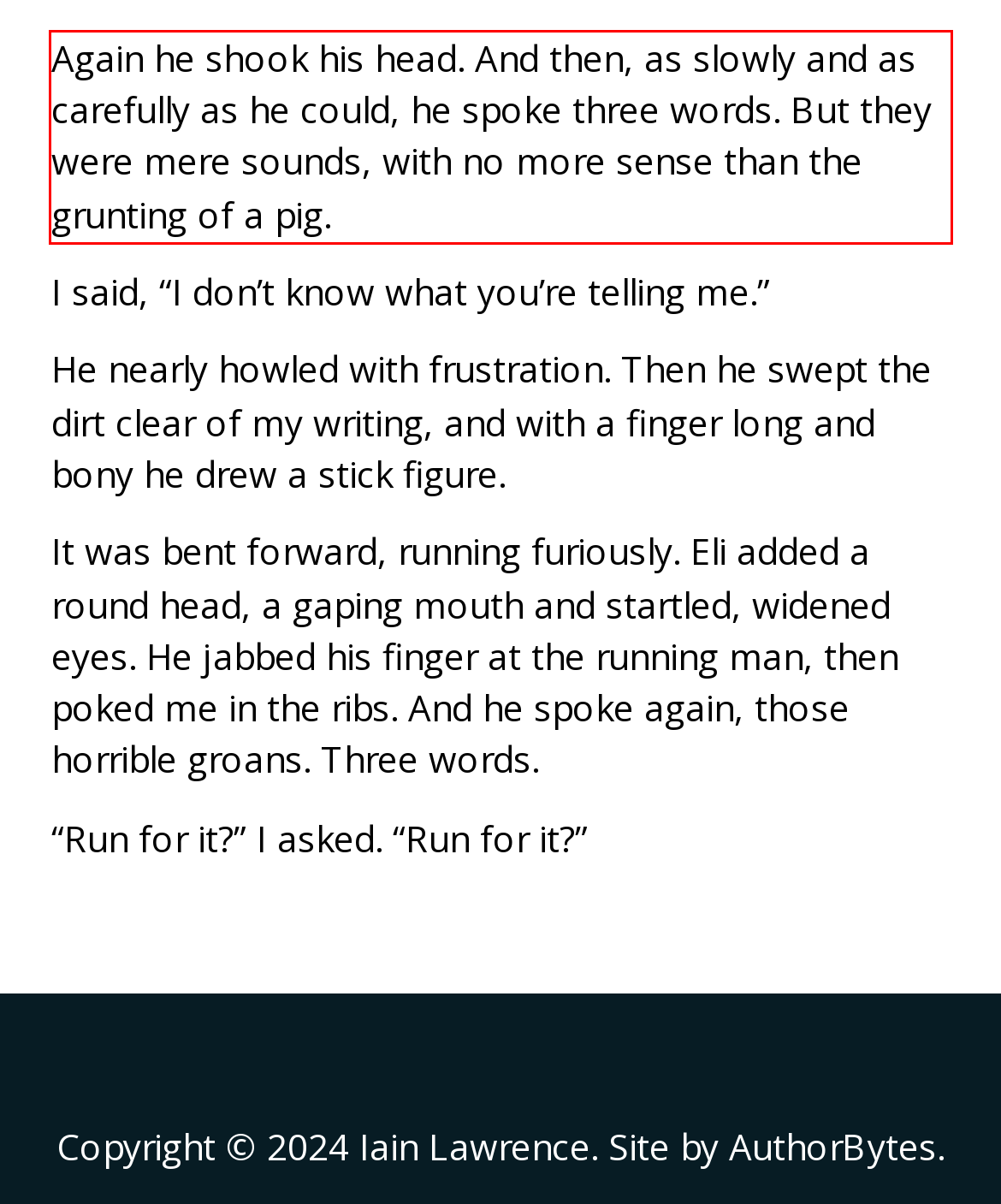Given a screenshot of a webpage with a red bounding box, extract the text content from the UI element inside the red bounding box.

Again he shook his head. And then, as slowly and as carefully as he could, he spoke three words. But they were mere sounds, with no more sense than the grunting of a pig.